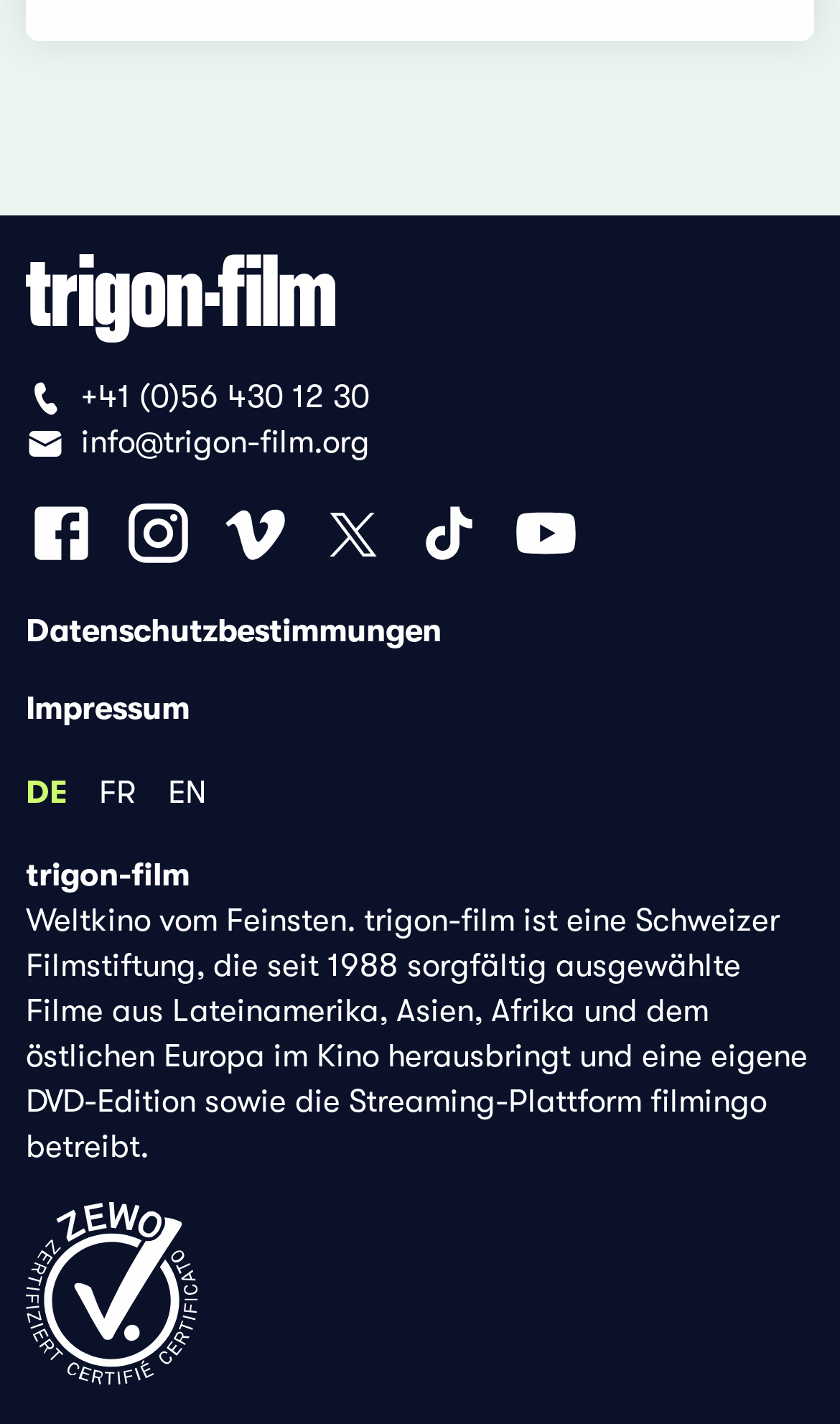Please find the bounding box coordinates of the element that must be clicked to perform the given instruction: "contact trigon-film via phone". The coordinates should be four float numbers from 0 to 1, i.e., [left, top, right, bottom].

[0.031, 0.263, 0.692, 0.295]